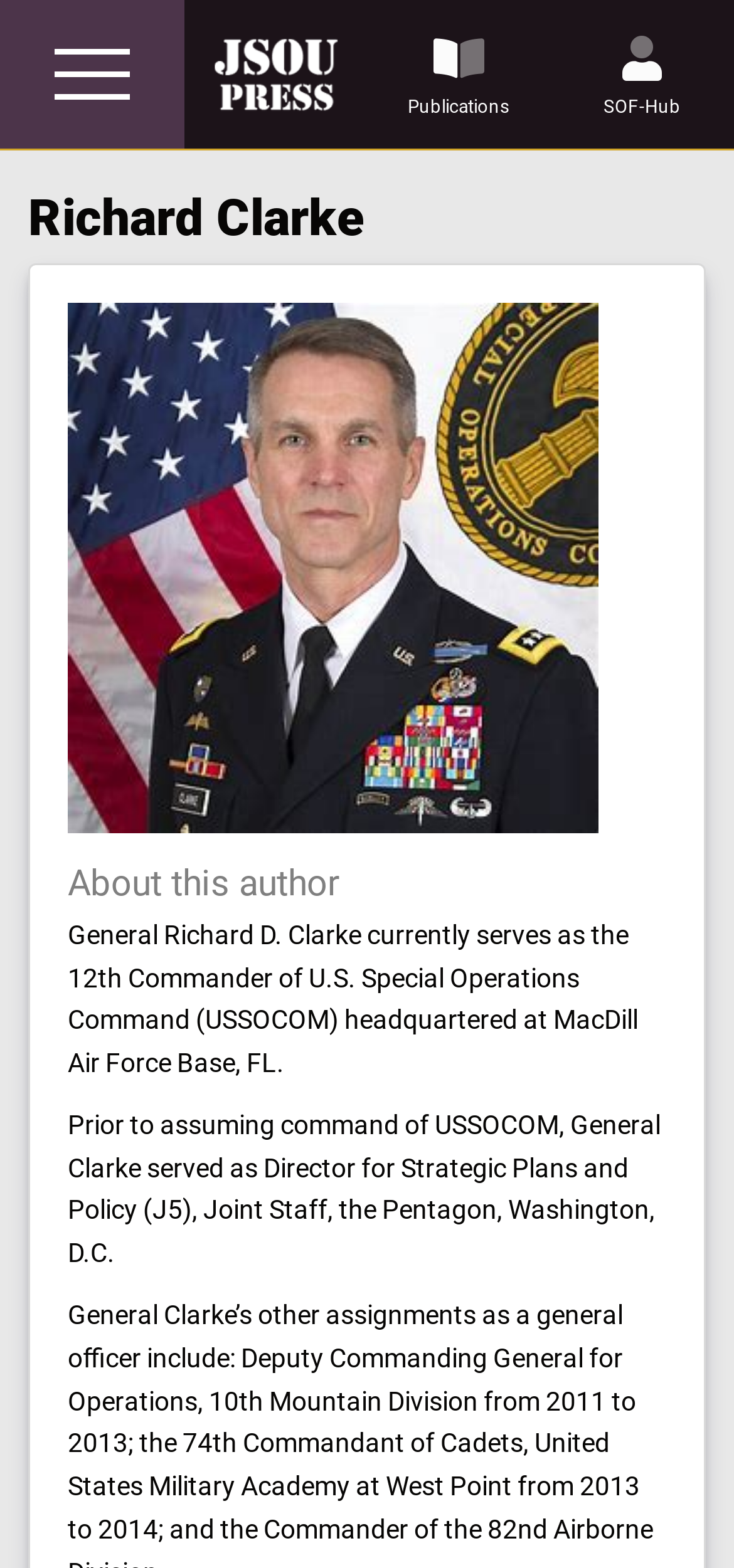Can you find the bounding box coordinates for the element to click on to achieve the instruction: "Learn more about this author"?

[0.062, 0.766, 0.154, 0.84]